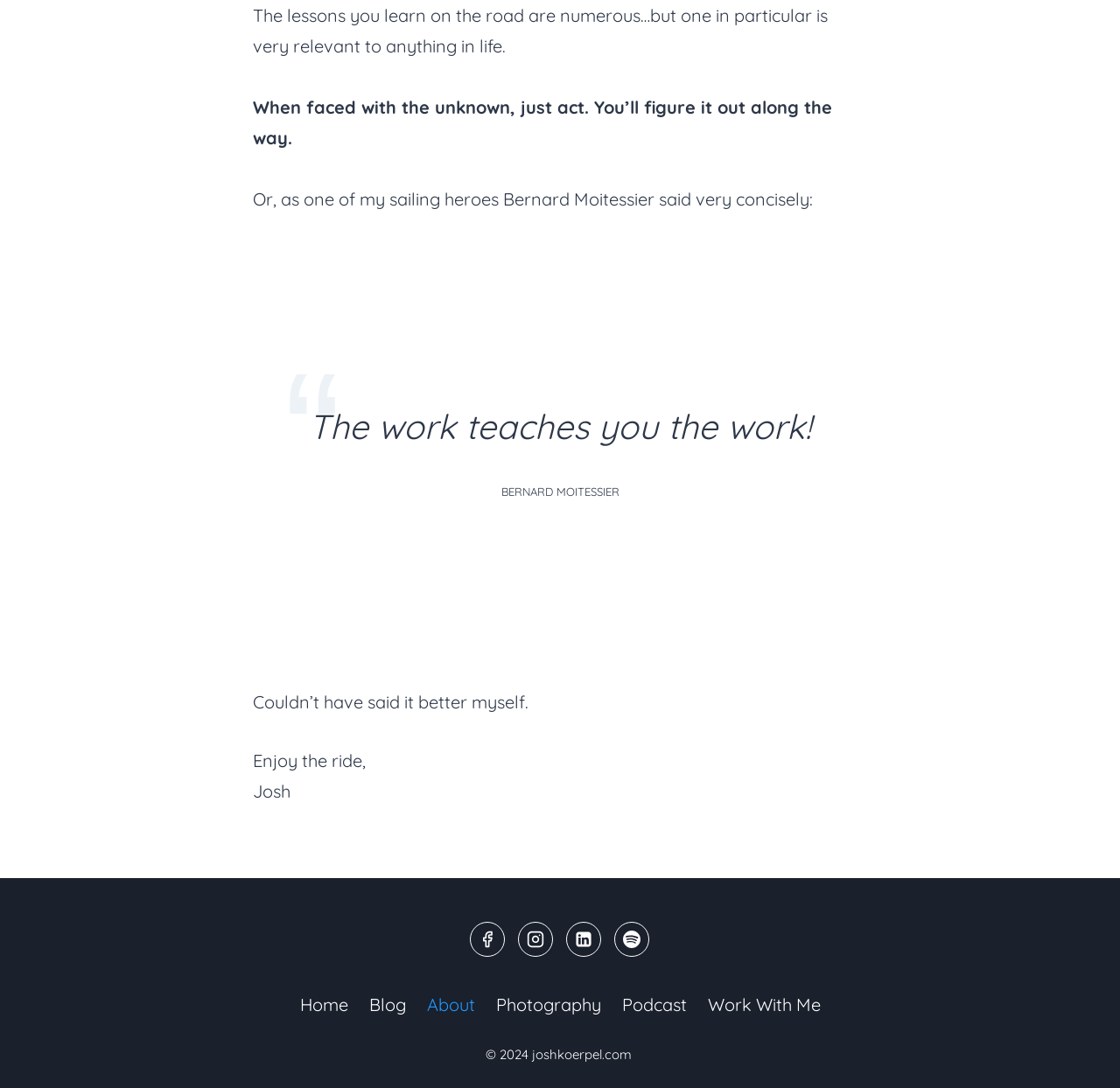What is the copyright year?
Please give a well-detailed answer to the question.

The copyright year is mentioned at the bottom of the page, in the text '© 2024 joshkoerpel.com'.